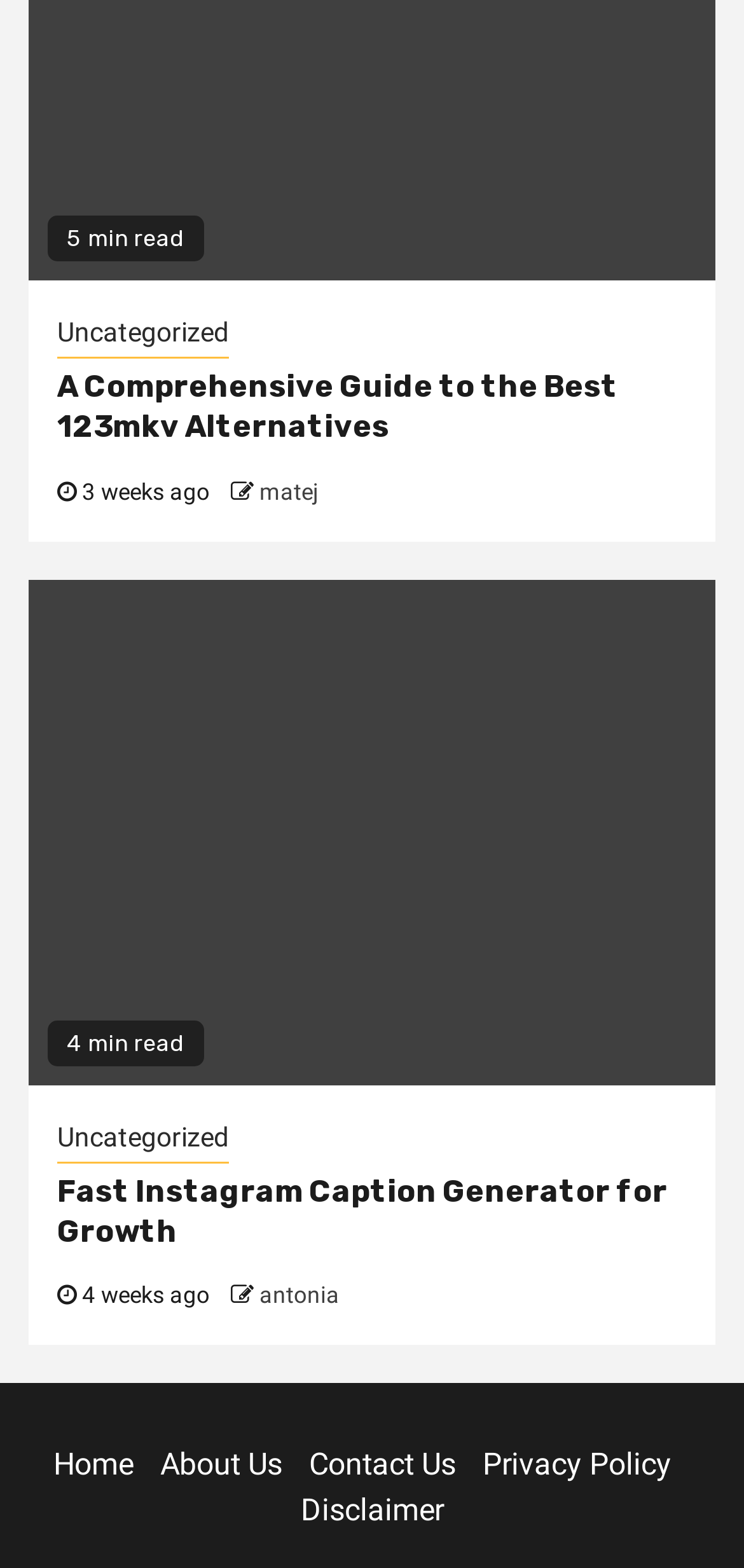Please determine the bounding box coordinates for the UI element described here. Use the format (top-left x, top-left y, bottom-right x, bottom-right y) with values bounded between 0 and 1: Kerala Beaches with Kerala Tours

None